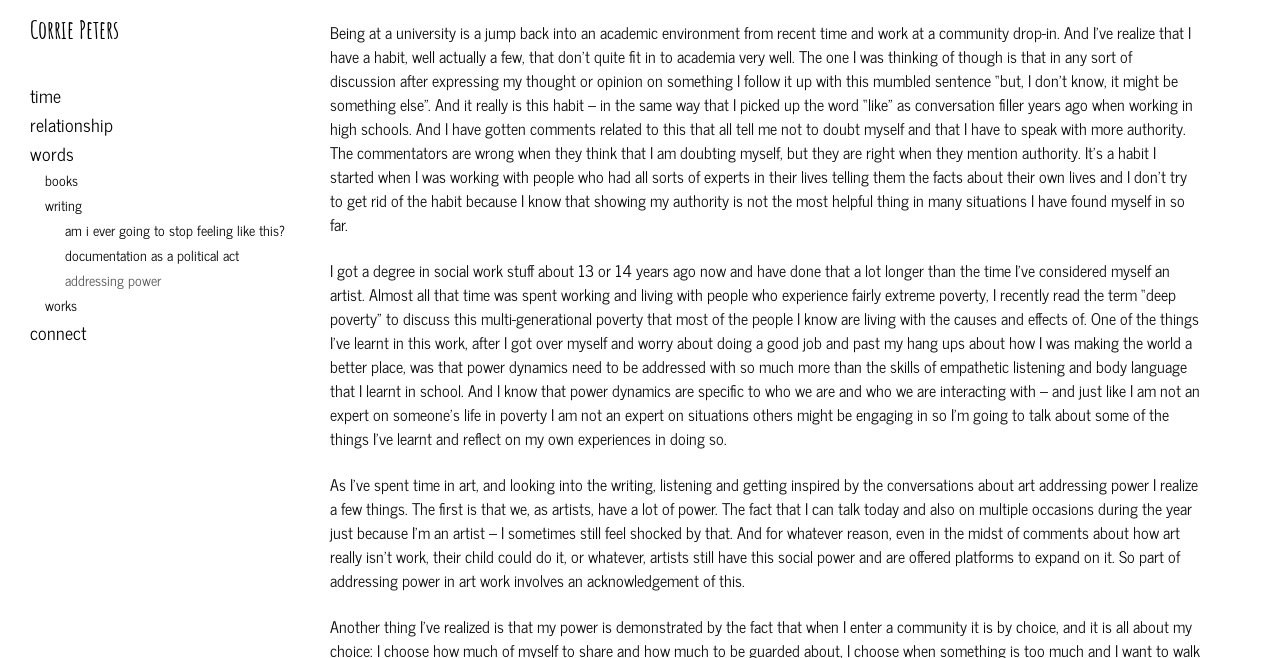Find the bounding box of the UI element described as follows: "documentation as a political act".

[0.016, 0.369, 0.241, 0.407]